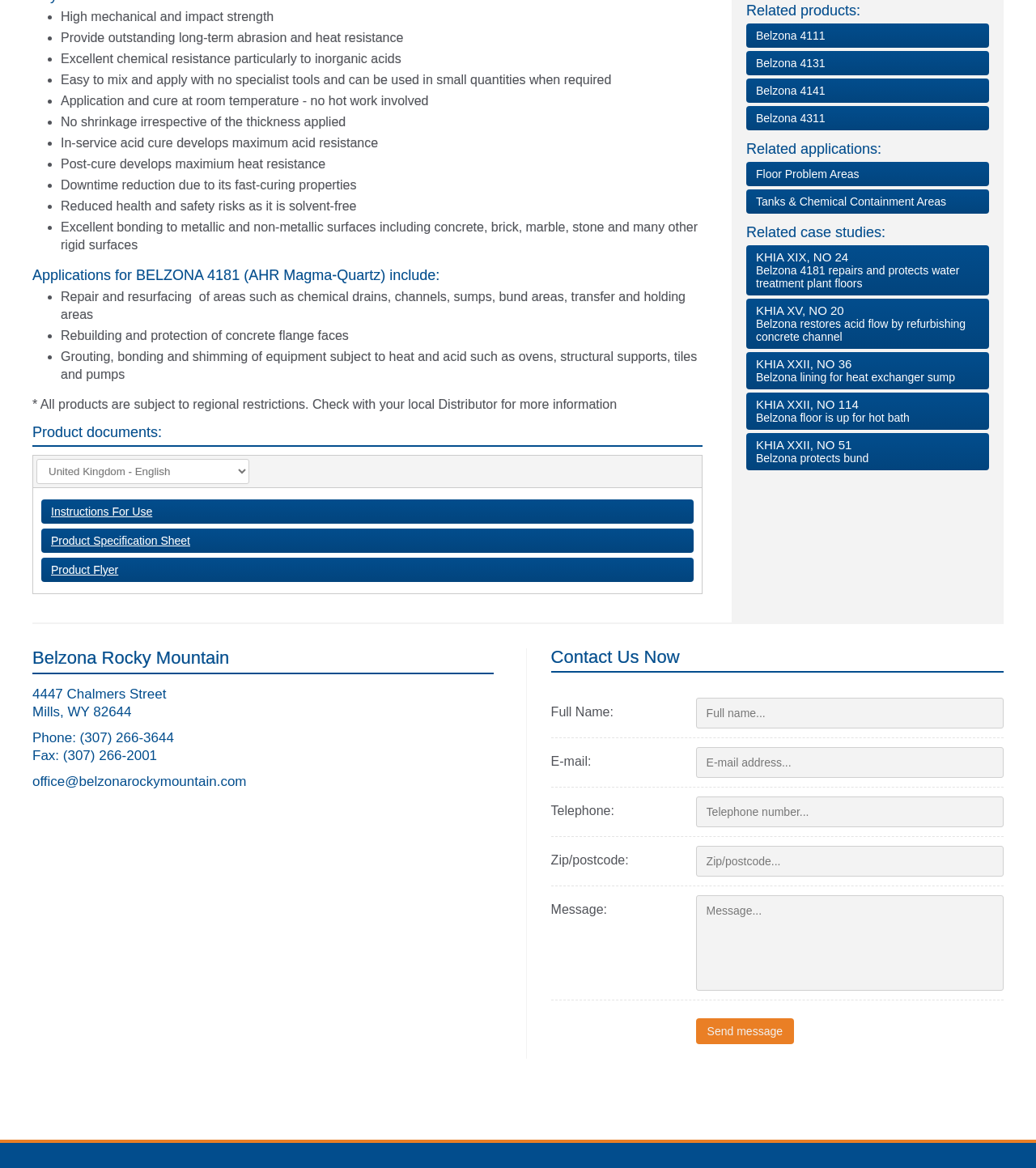Determine the bounding box for the described HTML element: "Belzona 4111". Ensure the coordinates are four float numbers between 0 and 1 in the format [left, top, right, bottom].

[0.72, 0.02, 0.955, 0.041]